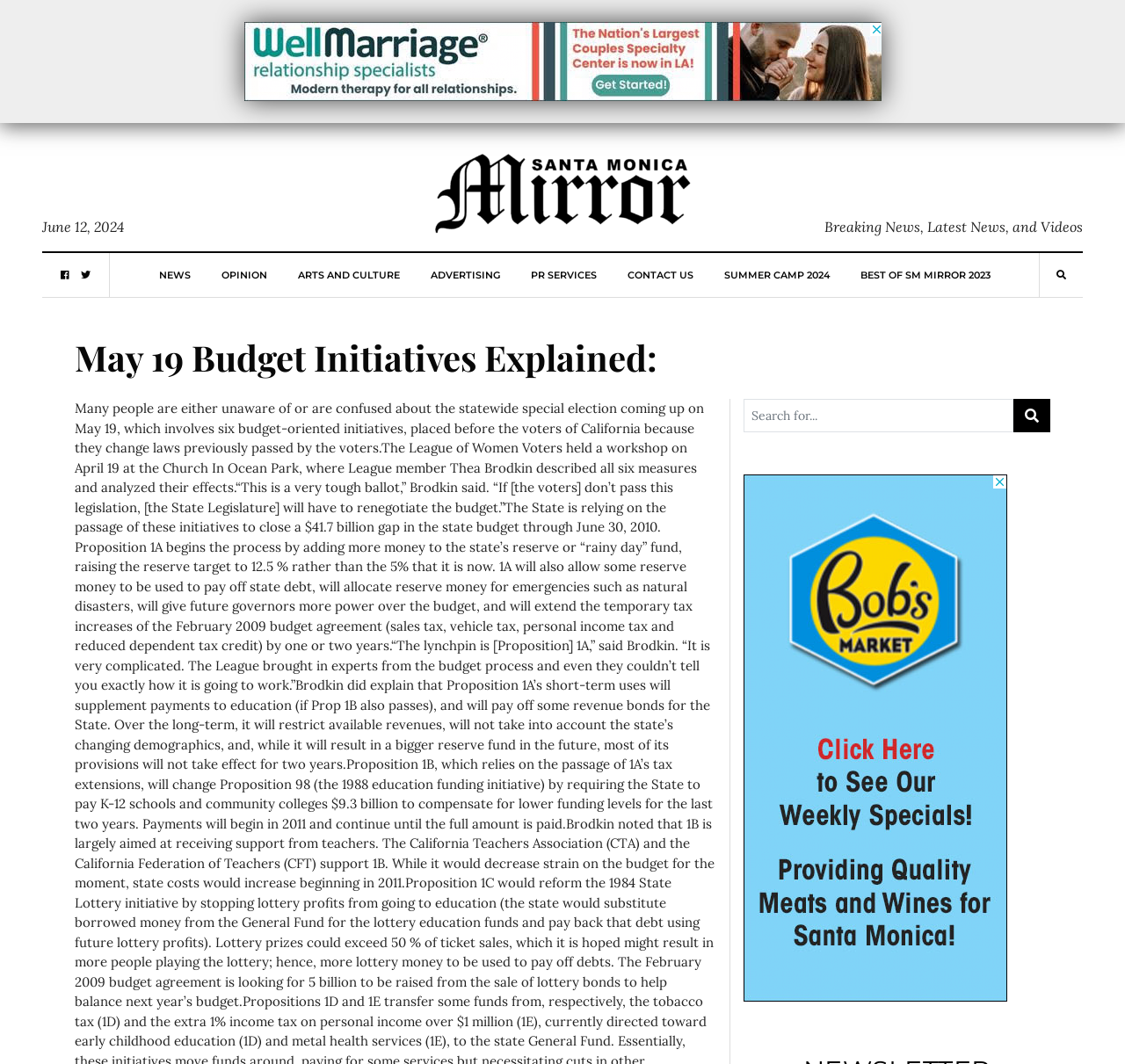From the webpage screenshot, predict the bounding box coordinates (top-left x, top-left y, bottom-right x, bottom-right y) for the UI element described here: alt="SM Mirror"

[0.383, 0.158, 0.617, 0.199]